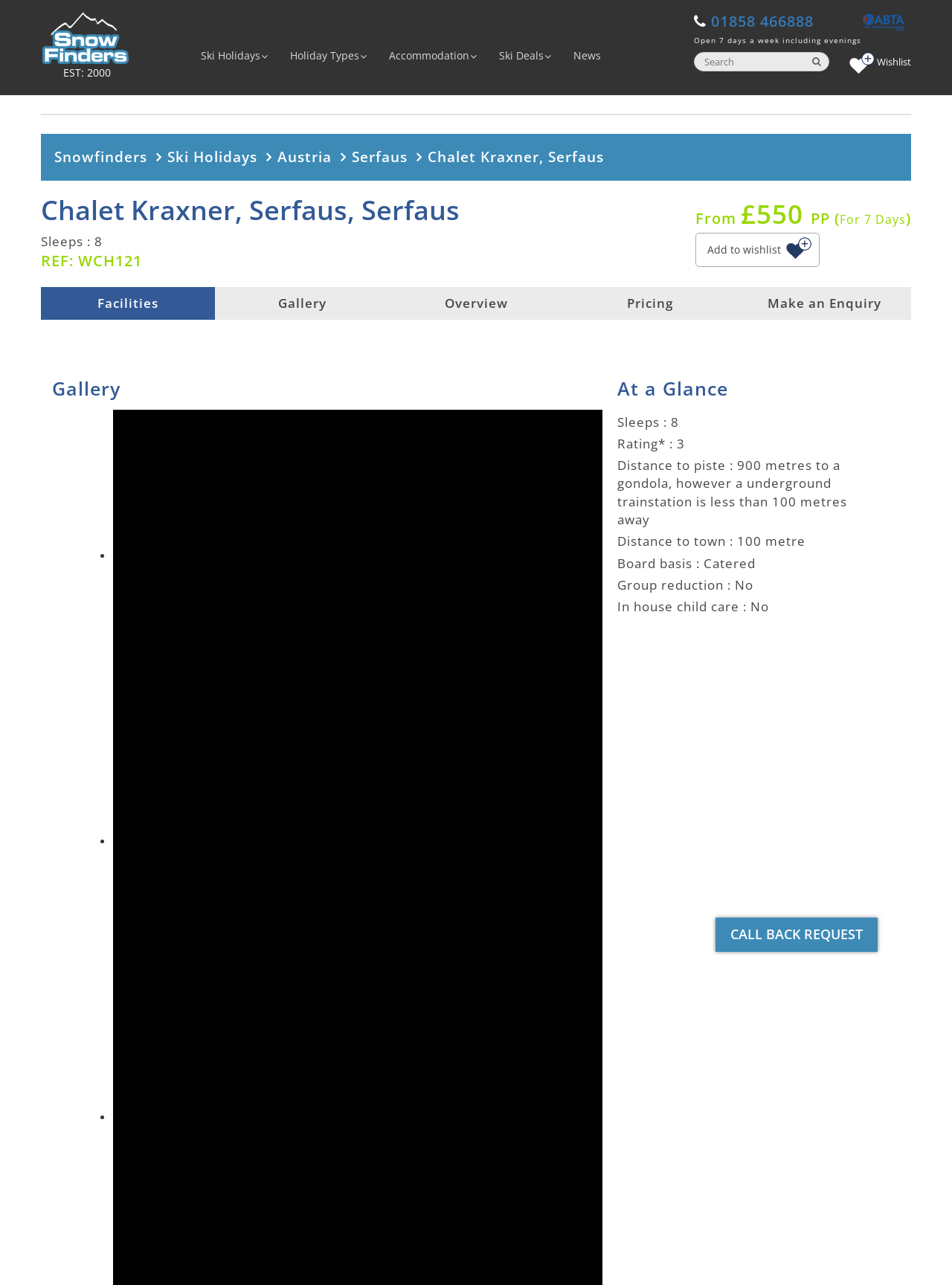Determine the bounding box coordinates for the area that should be clicked to carry out the following instruction: "View Chalet Kraxner details".

[0.449, 0.115, 0.634, 0.13]